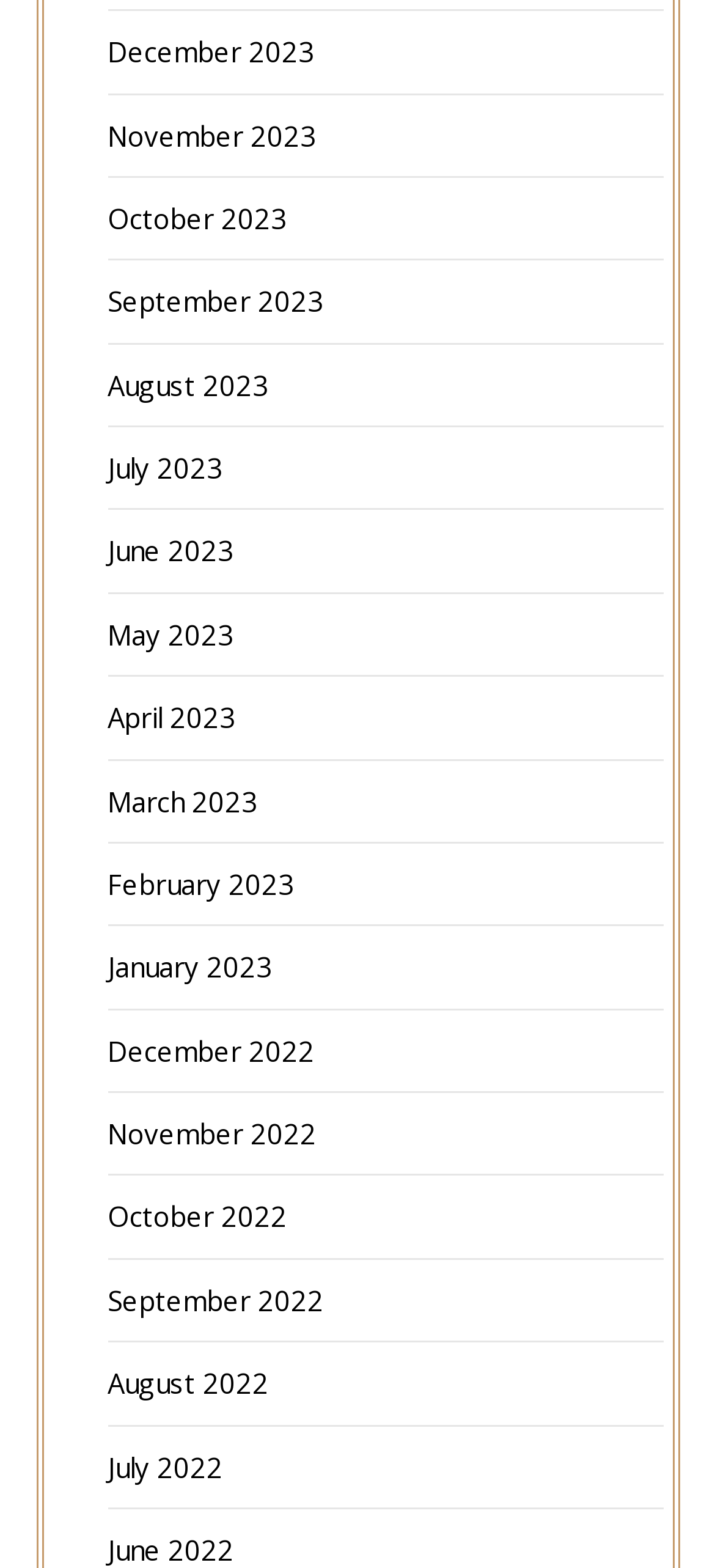What is the most recent month listed?
Please provide a single word or phrase answer based on the image.

December 2023